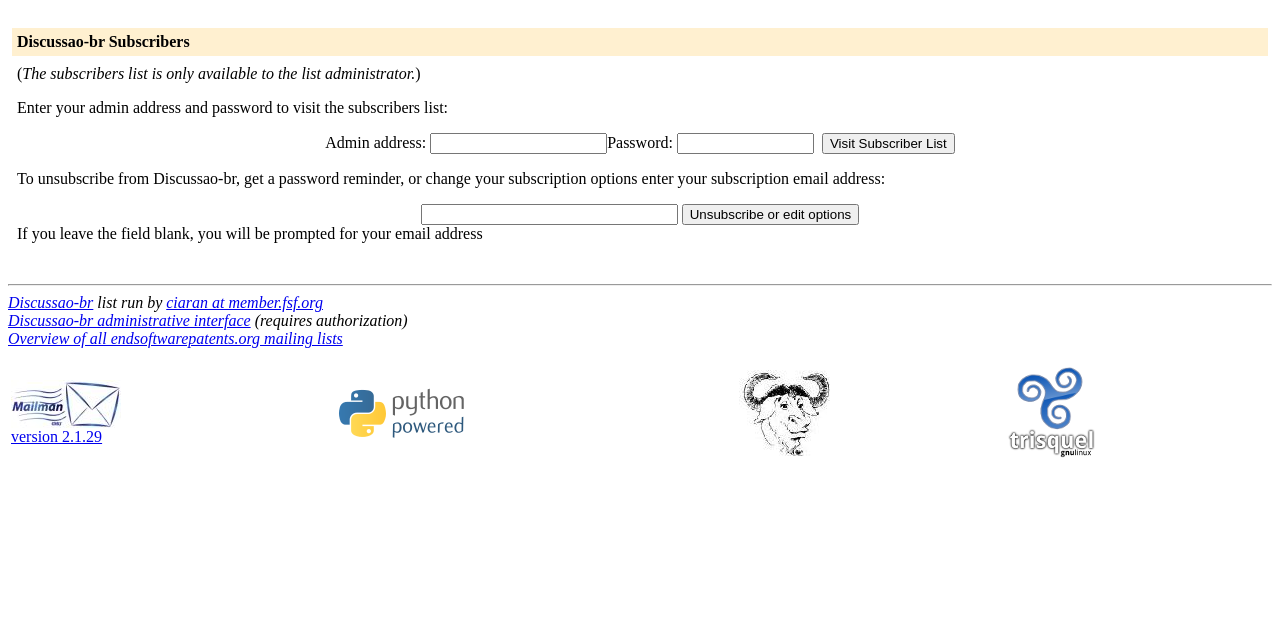Identify the bounding box for the element characterized by the following description: "name="email"".

[0.329, 0.319, 0.529, 0.352]